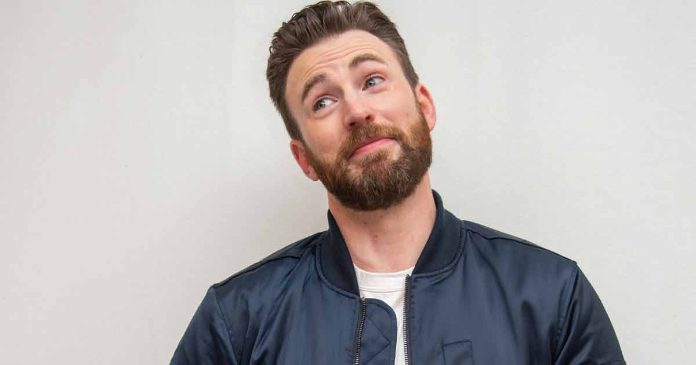Present a detailed portrayal of the image.

The image features Chris Evans, a well-known actor recognized for his charismatic presence. He appears with a slight smirk, conveying a playful and light-hearted demeanor. Evans is dressed in a dark bomber jacket over a white shirt, and his neatly styled hair and well-groomed beard complement his approachable look. The background is minimalistic, drawing attention to his expression, which seems to suggest a mix of cheekiness and charm. This image aligns with current discussions about his personal life, particularly reports about his rumored relationship with a non-famous woman, stirring interest and emotional responses among fans. The accompanying text references these developments, suggesting a narrative that blends his public persona with personal milestones.